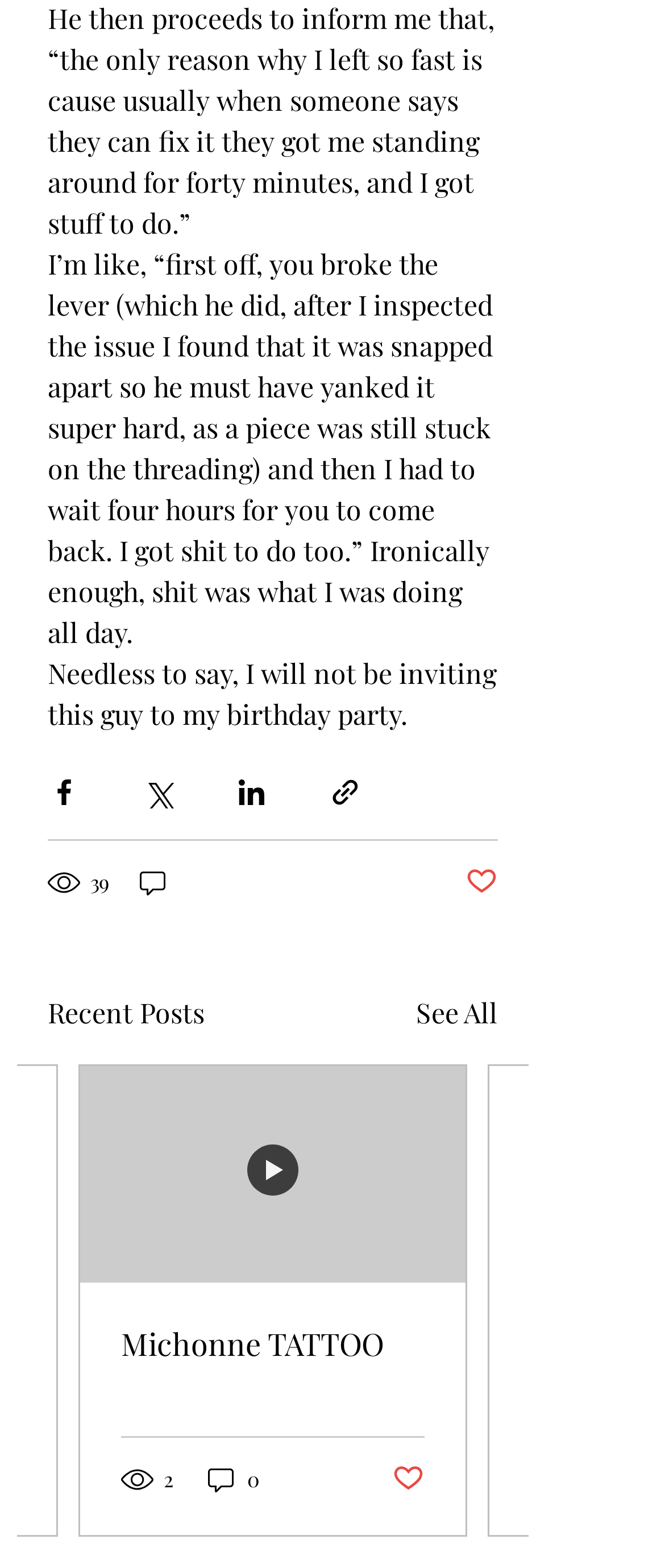Show me the bounding box coordinates of the clickable region to achieve the task as per the instruction: "View recent posts".

[0.072, 0.633, 0.308, 0.659]